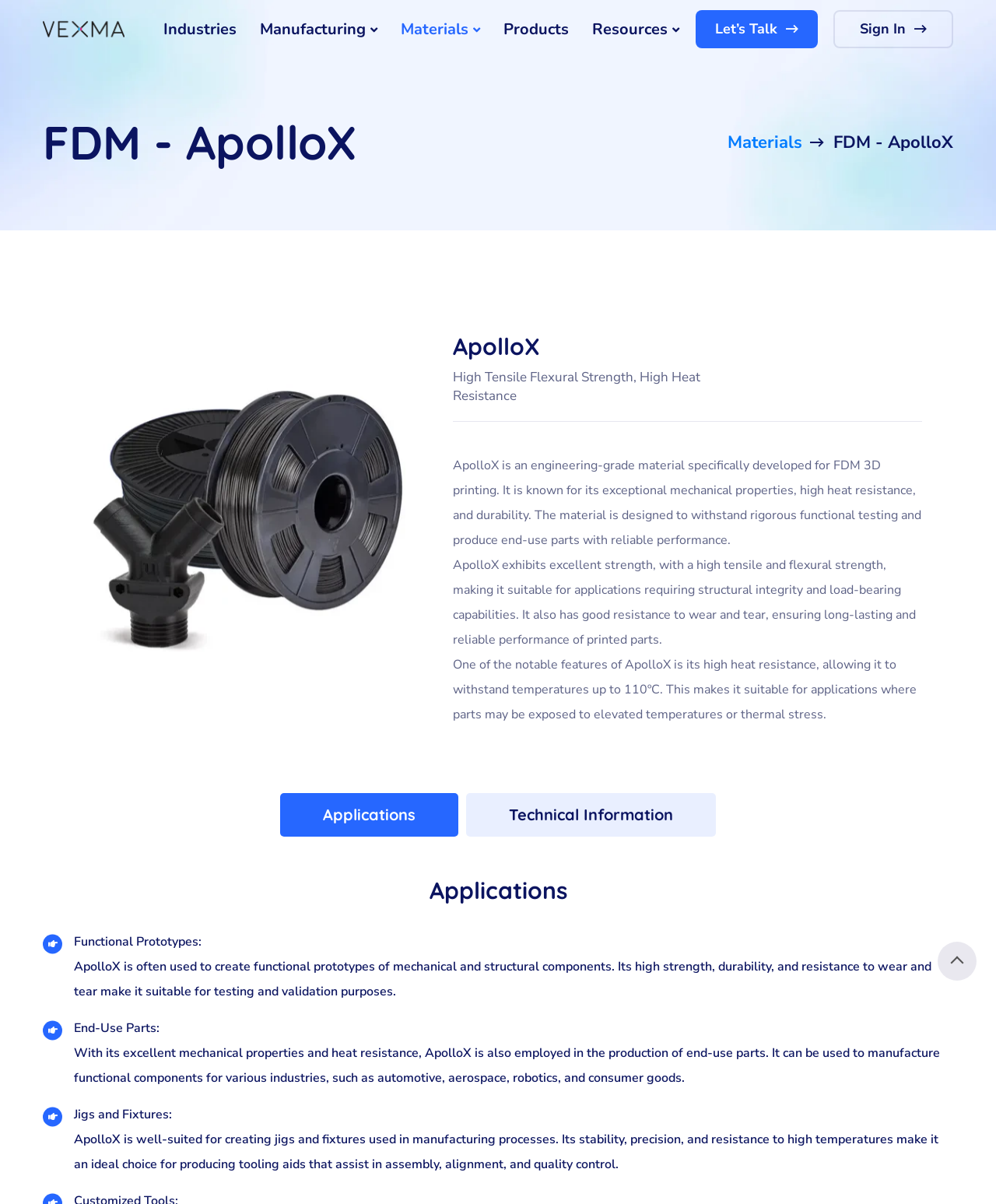Please find the bounding box coordinates for the clickable element needed to perform this instruction: "View the 'Bláa lónið / The retreat' heading".

None